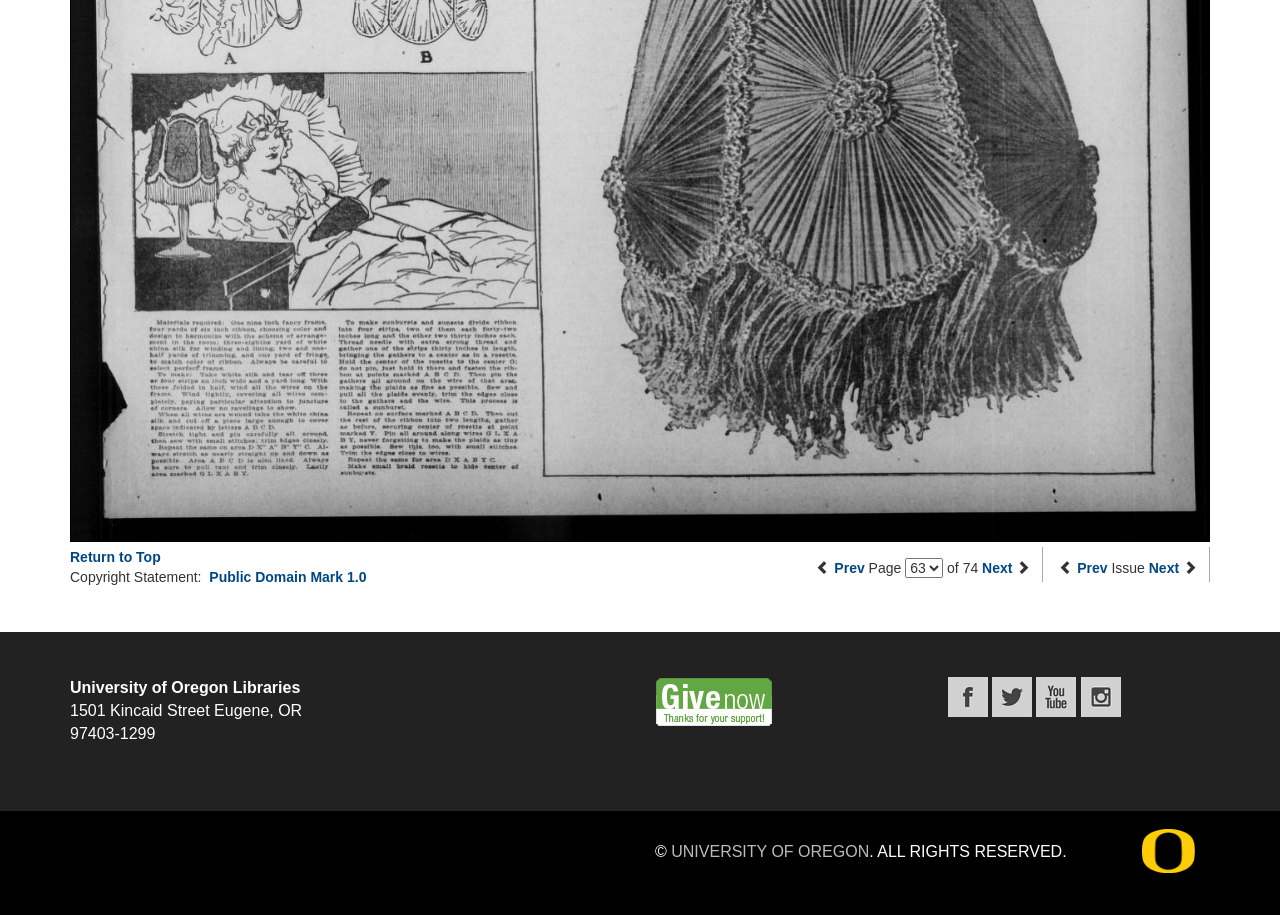What is the current page number?
Provide a fully detailed and comprehensive answer to the question.

I found the current page number by looking at the StaticText element with the text 'Page' which is located between the 'Previous page' and 'Next page' links.